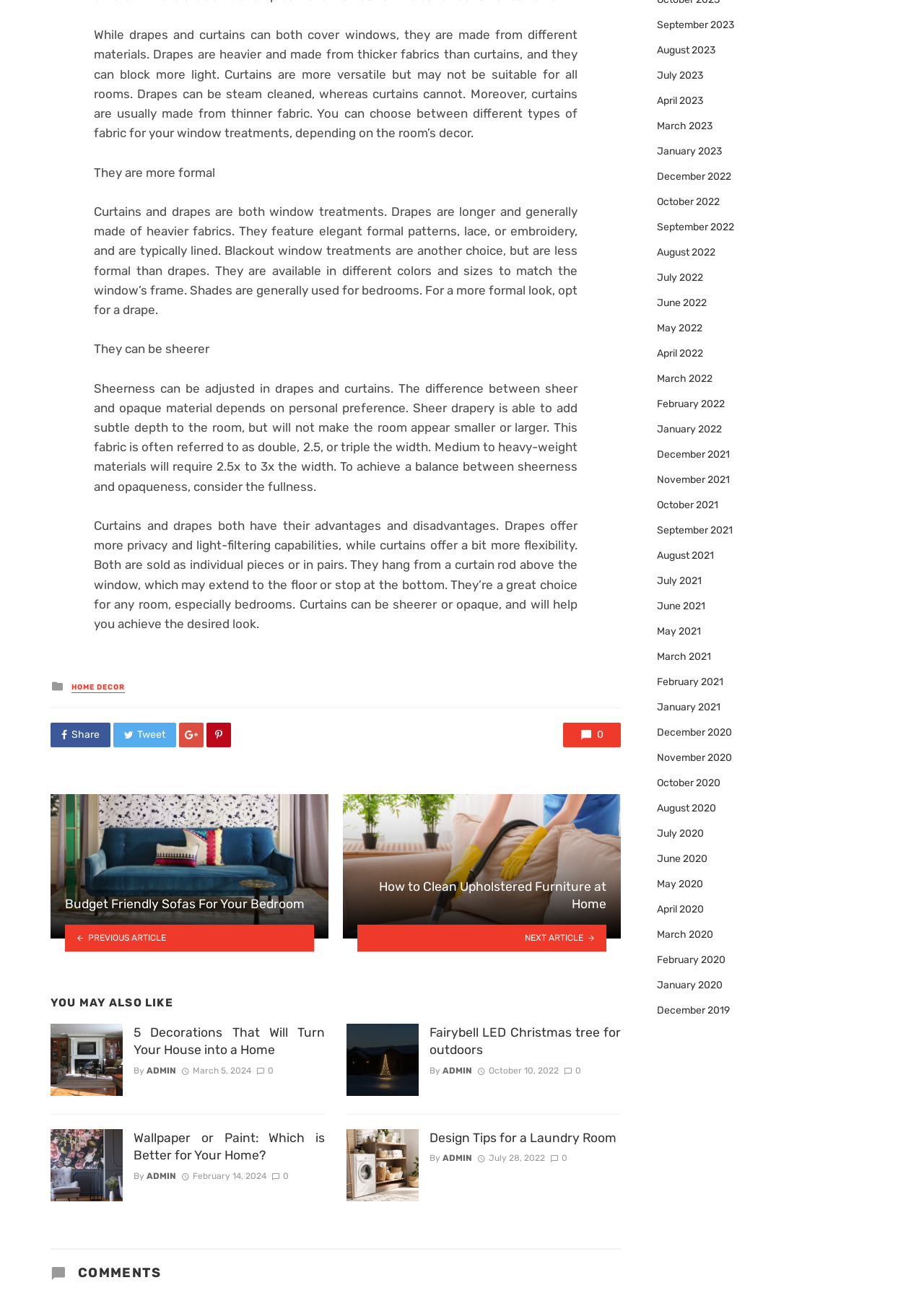Find the bounding box coordinates of the element's region that should be clicked in order to follow the given instruction: "Read the article '5 Decorations That Will Turn Your House into a Home'". The coordinates should consist of four float numbers between 0 and 1, i.e., [left, top, right, bottom].

[0.055, 0.792, 0.352, 0.85]